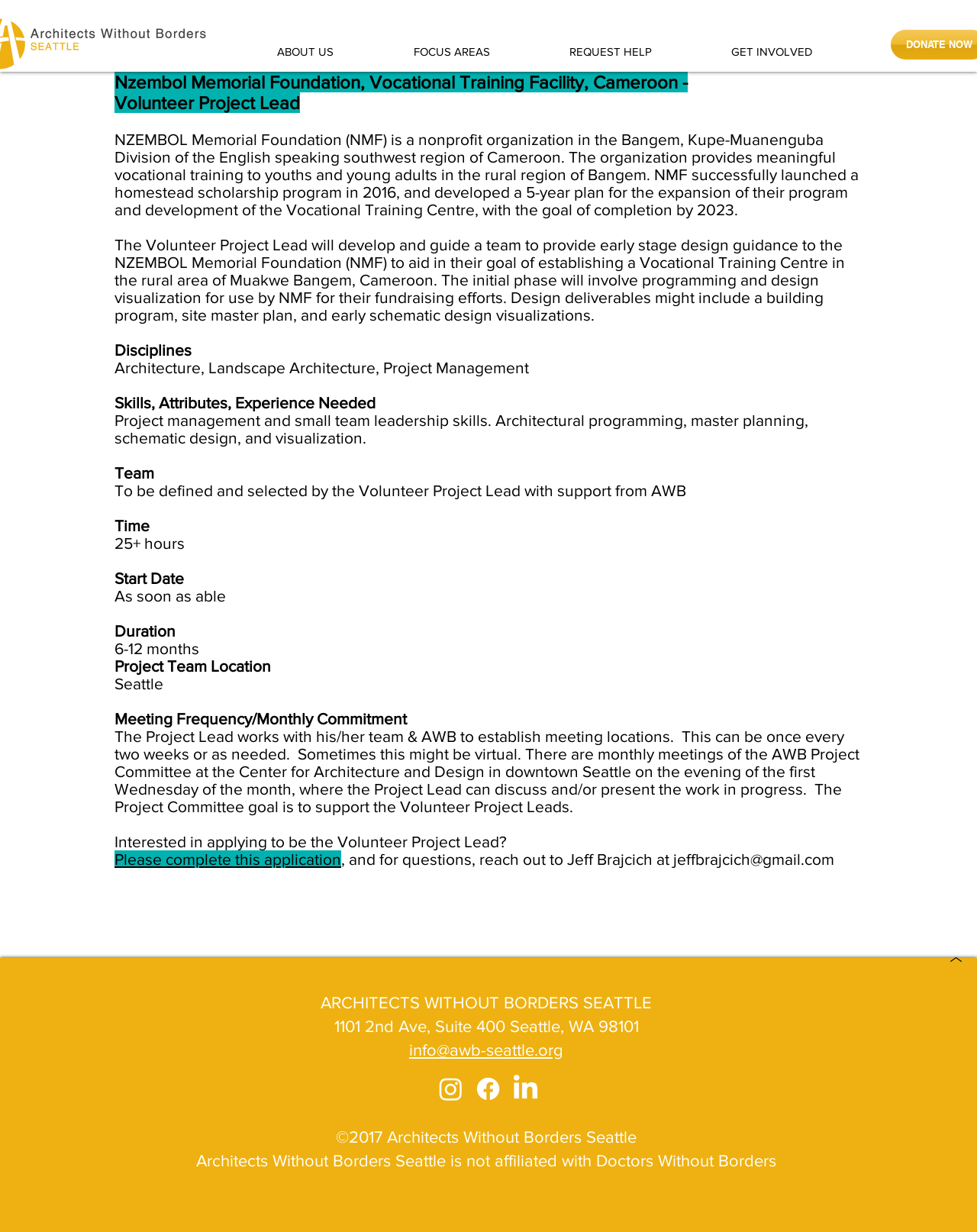What is the location of the Project Team?
Please provide a single word or phrase in response based on the screenshot.

Seattle